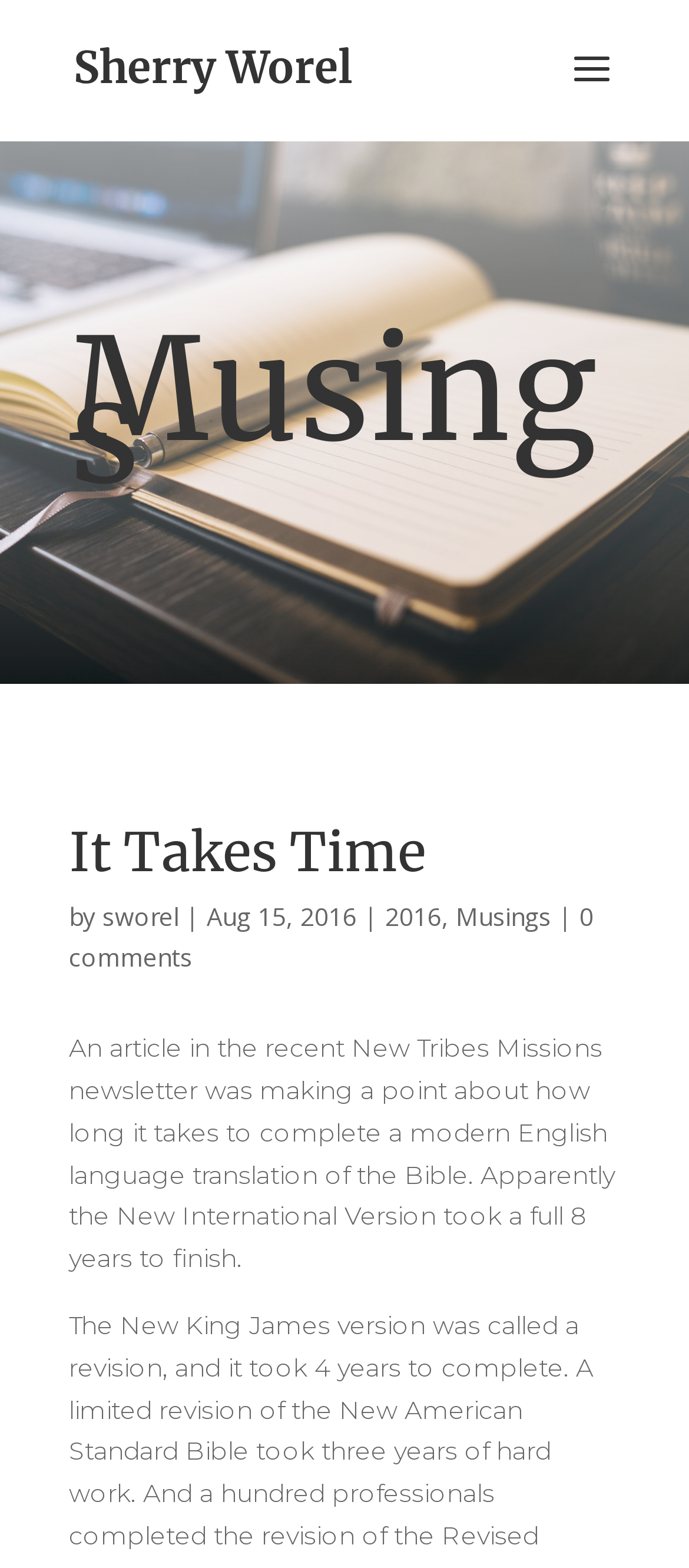Determine the bounding box for the UI element that matches this description: "0 comments".

[0.1, 0.573, 0.862, 0.621]